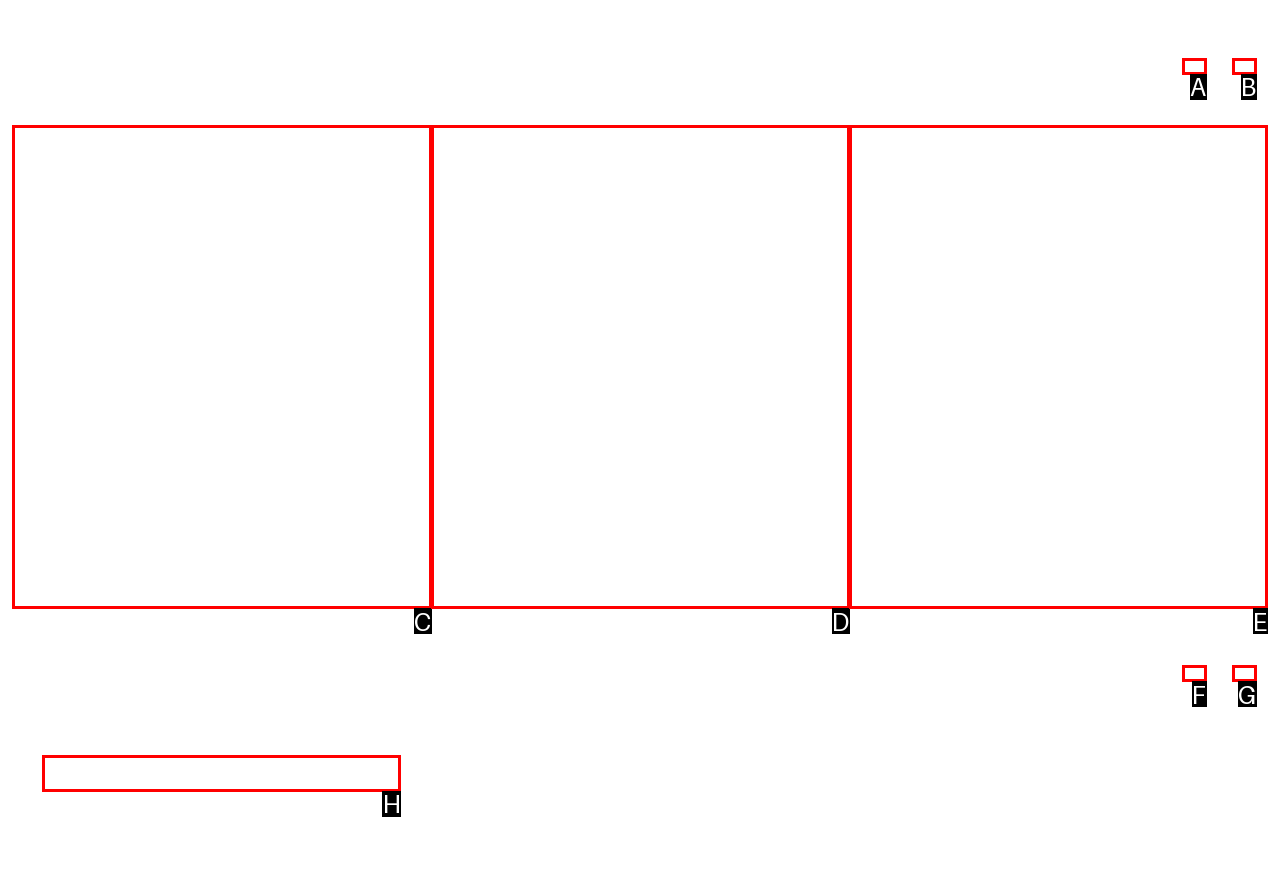Identify the letter of the option that should be selected to accomplish the following task: Call the phone number. Provide the letter directly.

None